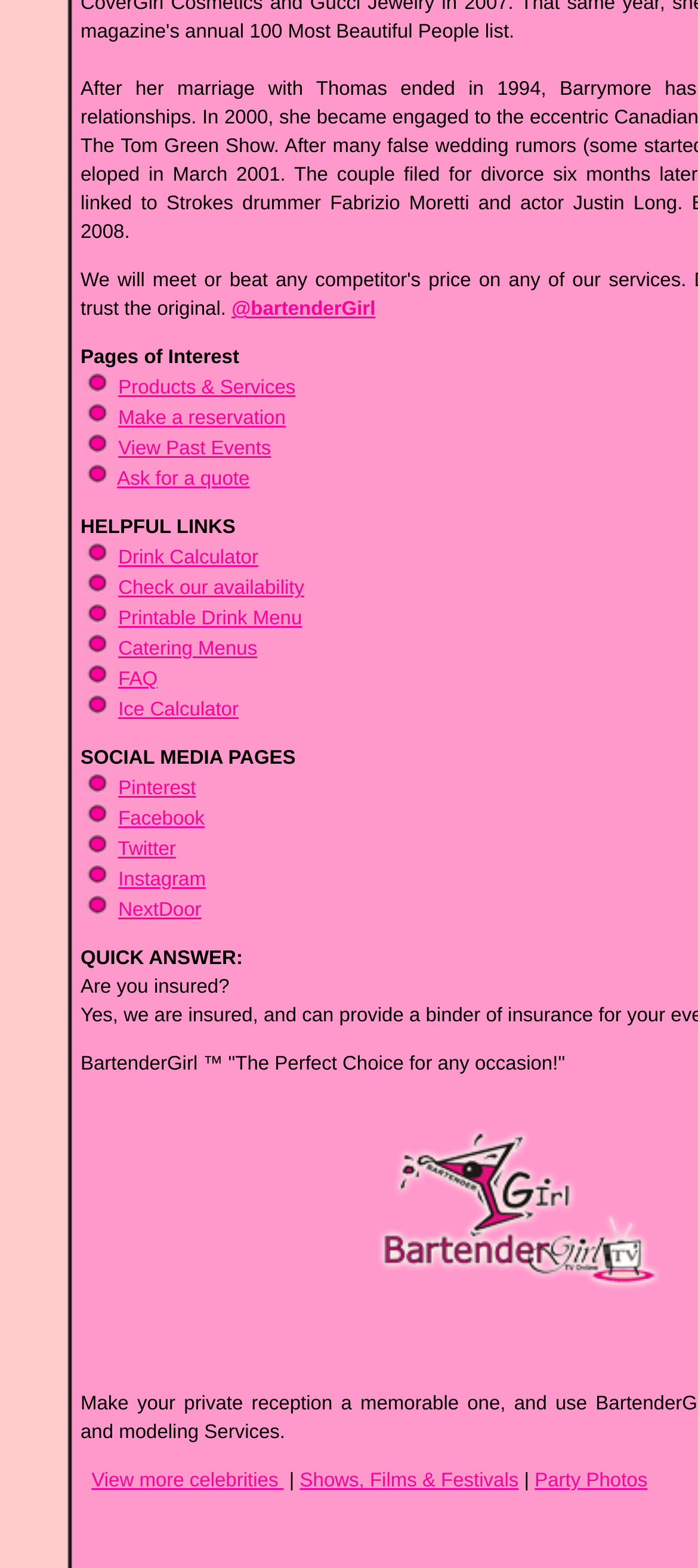Please identify the bounding box coordinates of the element's region that should be clicked to execute the following instruction: "Click on 'Products & Services'". The bounding box coordinates must be four float numbers between 0 and 1, i.e., [left, top, right, bottom].

[0.169, 0.241, 0.423, 0.254]